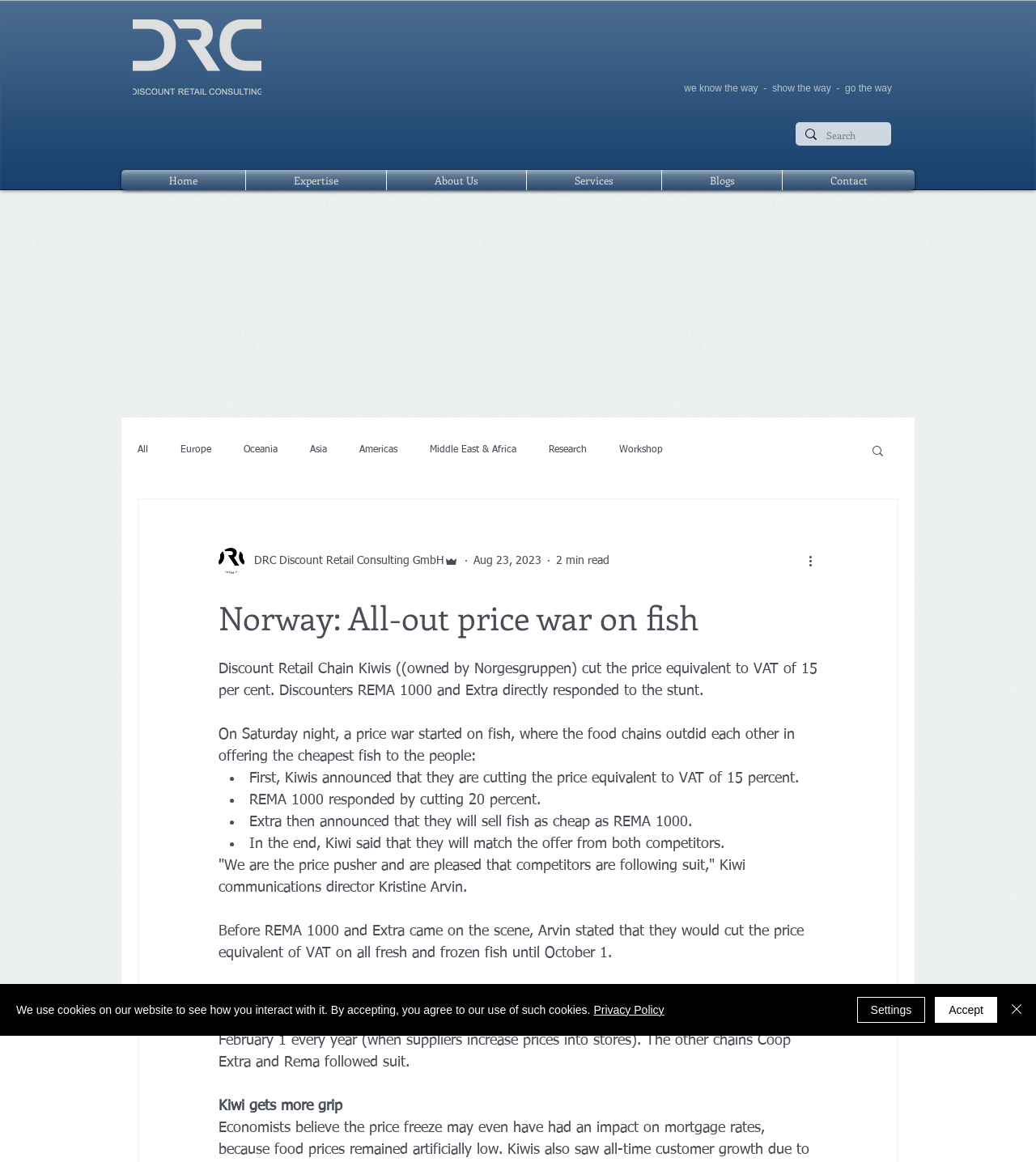Identify the bounding box coordinates for the region of the element that should be clicked to carry out the instruction: "View more actions". The bounding box coordinates should be four float numbers between 0 and 1, i.e., [left, top, right, bottom].

[0.778, 0.474, 0.797, 0.491]